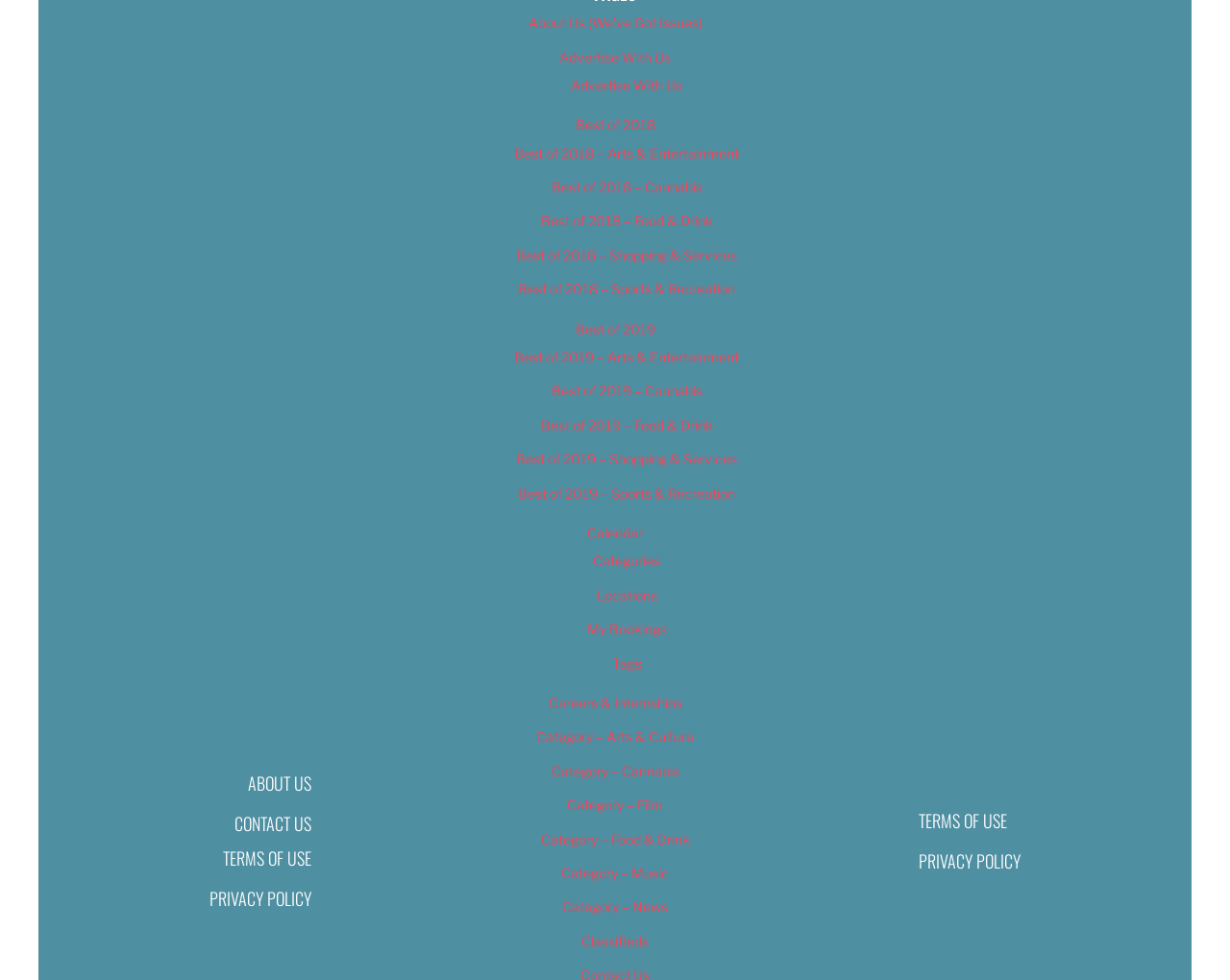Respond to the question below with a concise word or phrase:
How many links are there in total?

25